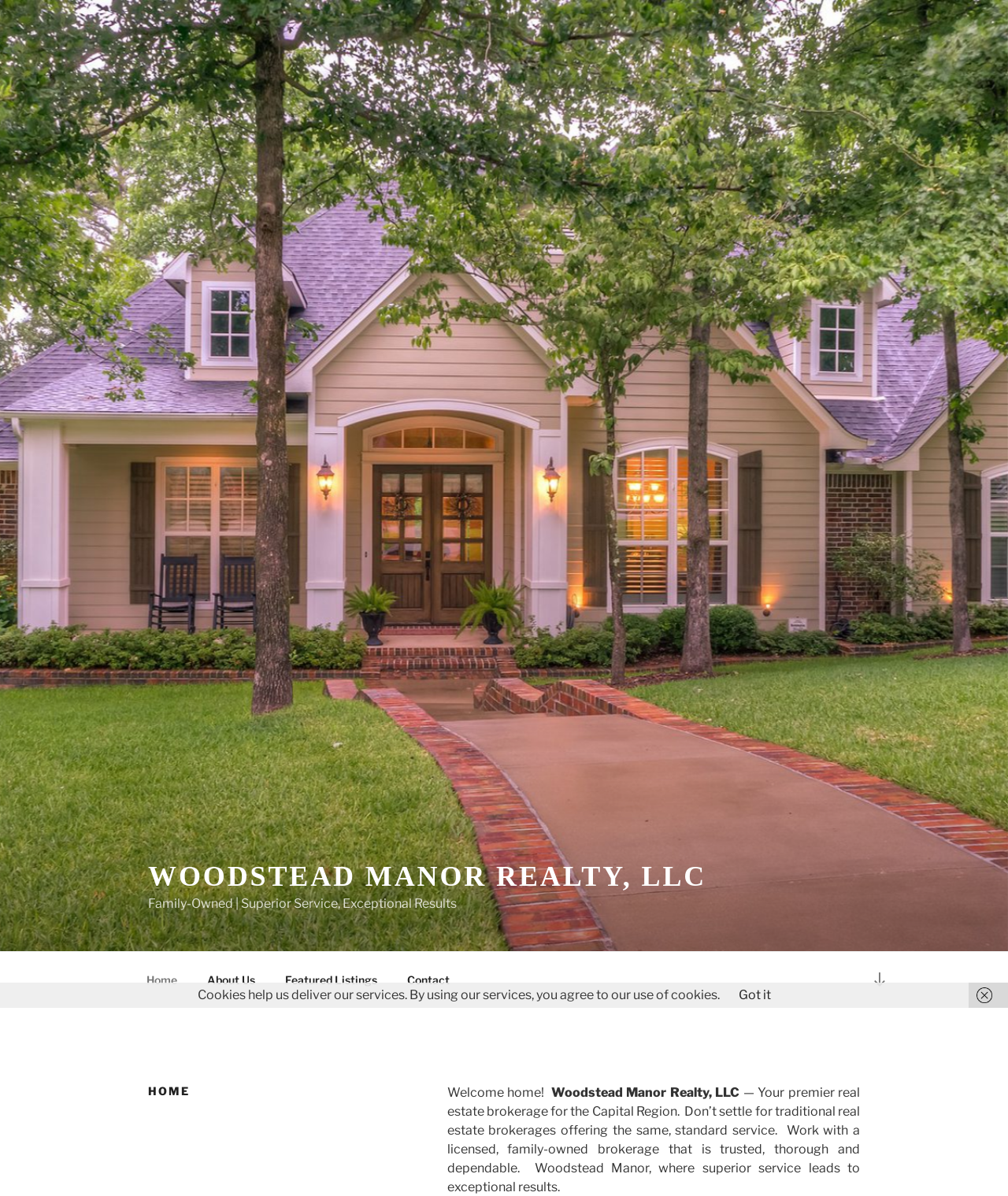What is the name of the real estate company?
Using the information from the image, give a concise answer in one word or a short phrase.

Woodstead Manor Realty, LLC